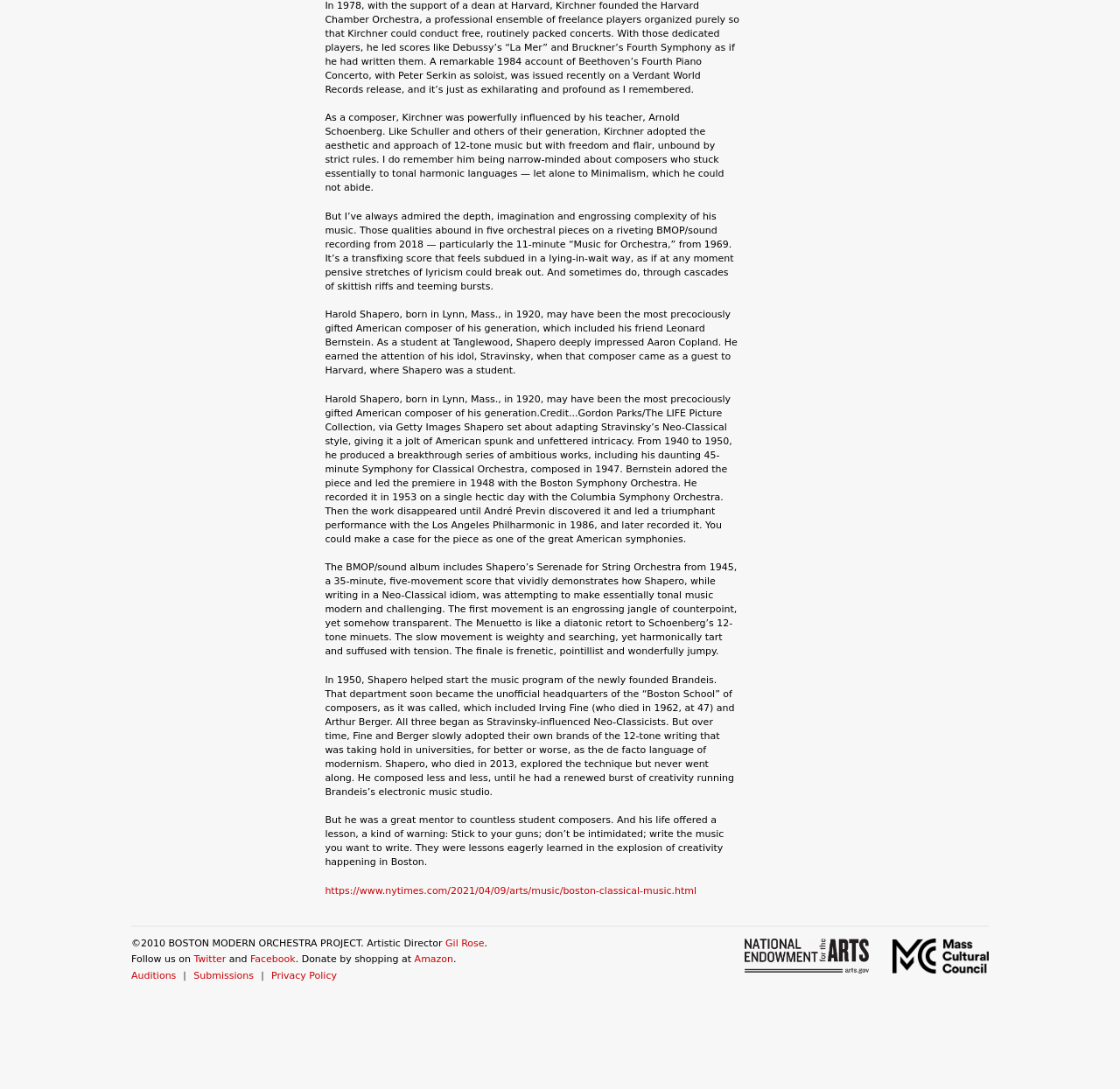Using the format (top-left x, top-left y, bottom-right x, bottom-right y), provide the bounding box coordinates for the described UI element. All values should be floating point numbers between 0 and 1: Privacy Policy

[0.242, 0.891, 0.301, 0.901]